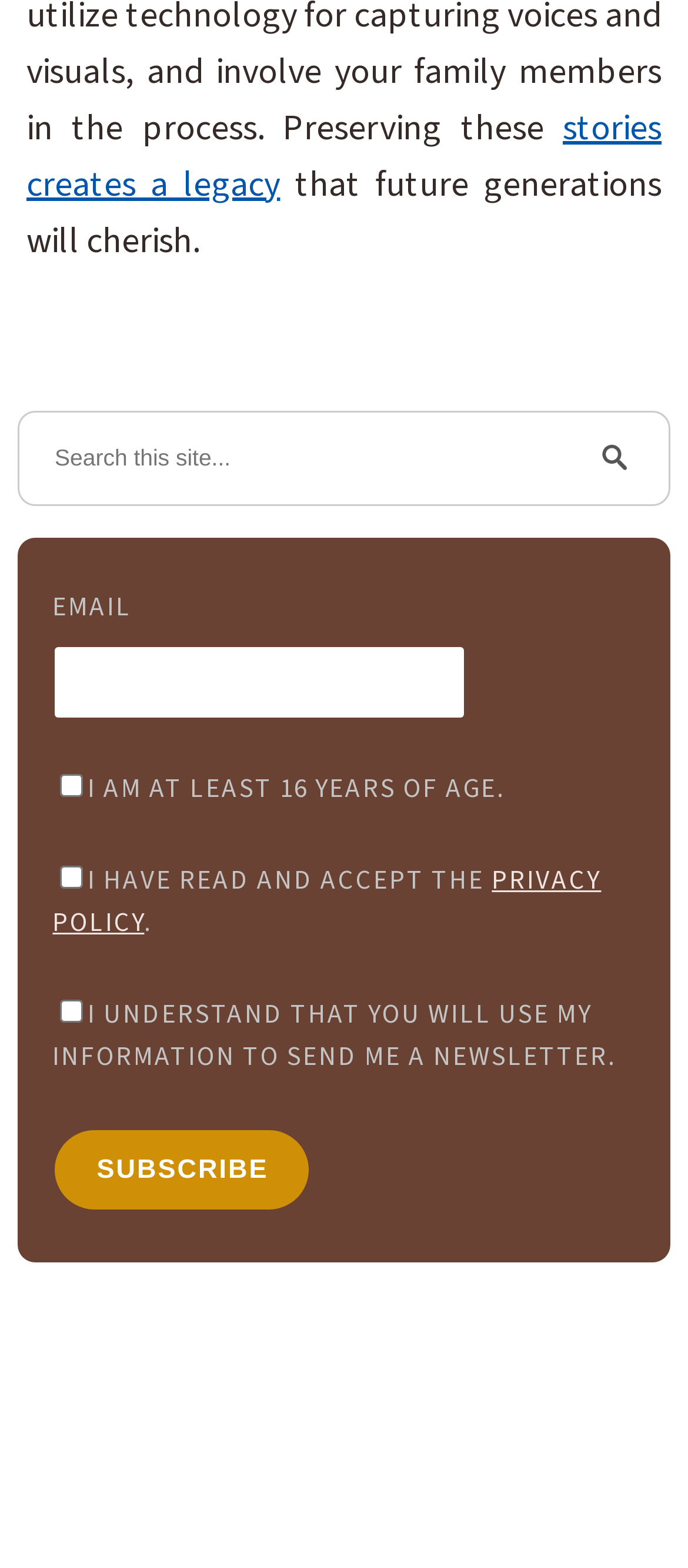What is the button below the 'EMAIL' textbox used for?
Please give a detailed and elaborate explanation in response to the question.

The button below the 'EMAIL' textbox is labeled 'SUBSCRIBE', indicating that it is used to submit the email address and complete the subscription process.